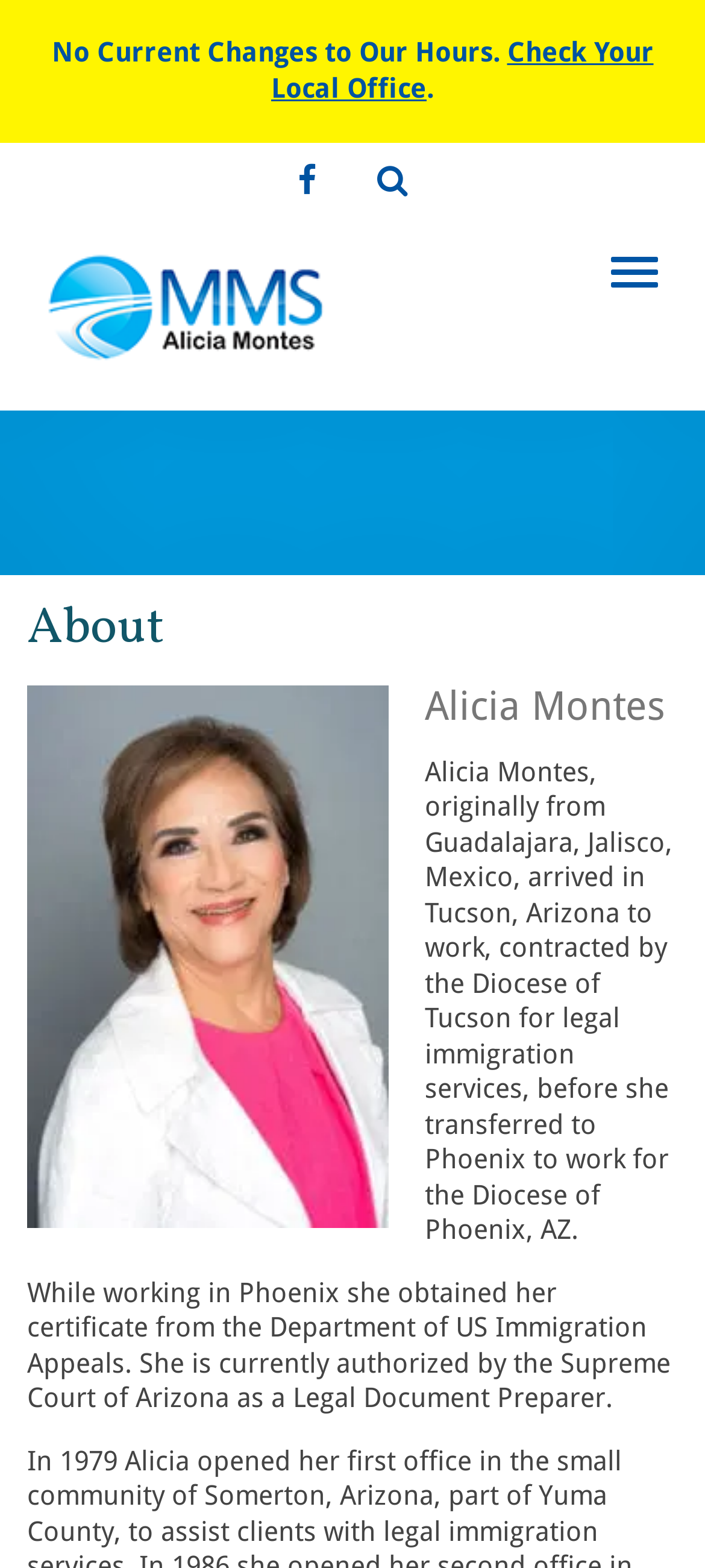Answer the following query with a single word or phrase:
Where is Alicia Montes from?

Guadalajara, Jalisco, Mexico